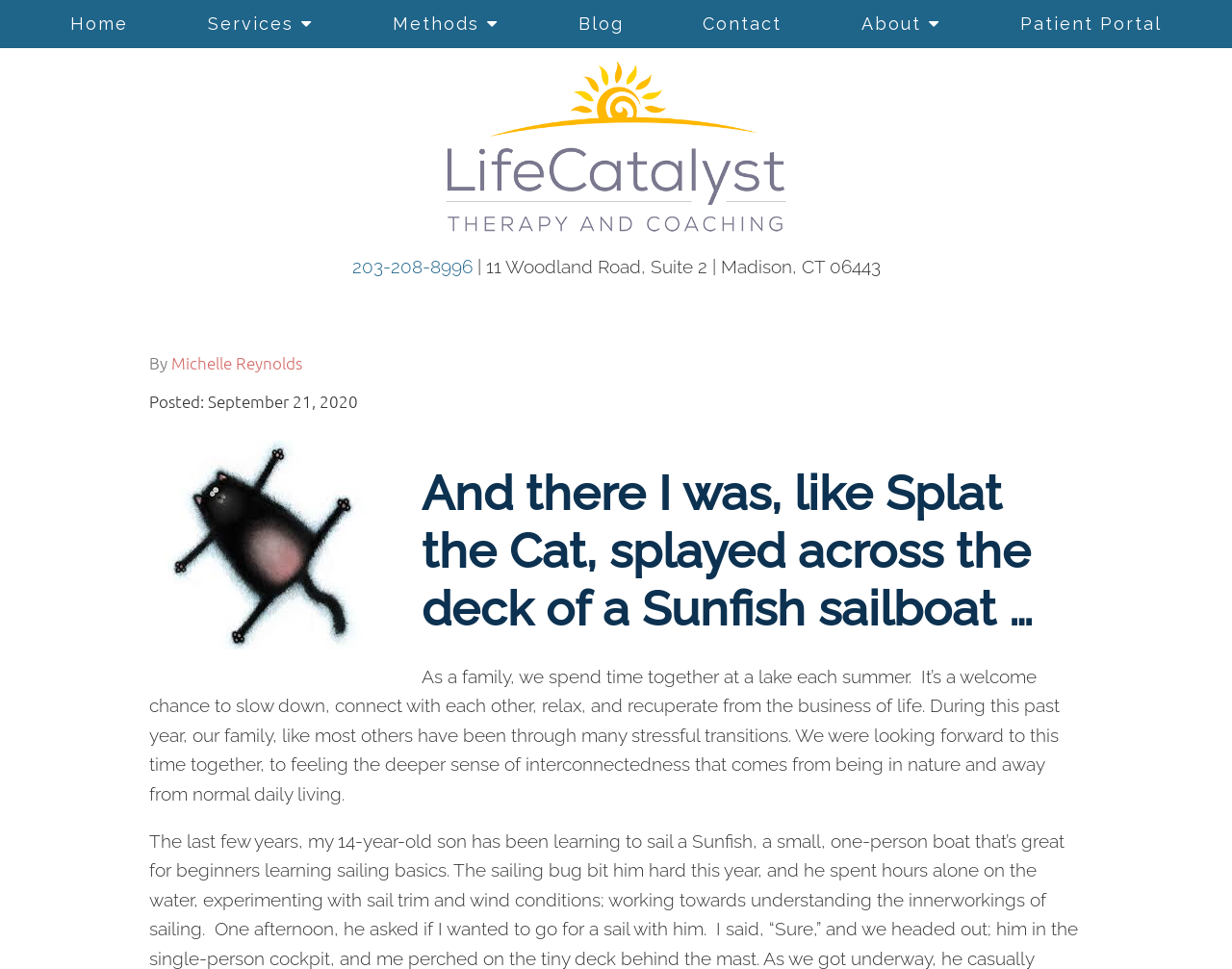Please identify the bounding box coordinates of the element on the webpage that should be clicked to follow this instruction: "Contact us". The bounding box coordinates should be given as four float numbers between 0 and 1, formatted as [left, top, right, bottom].

None